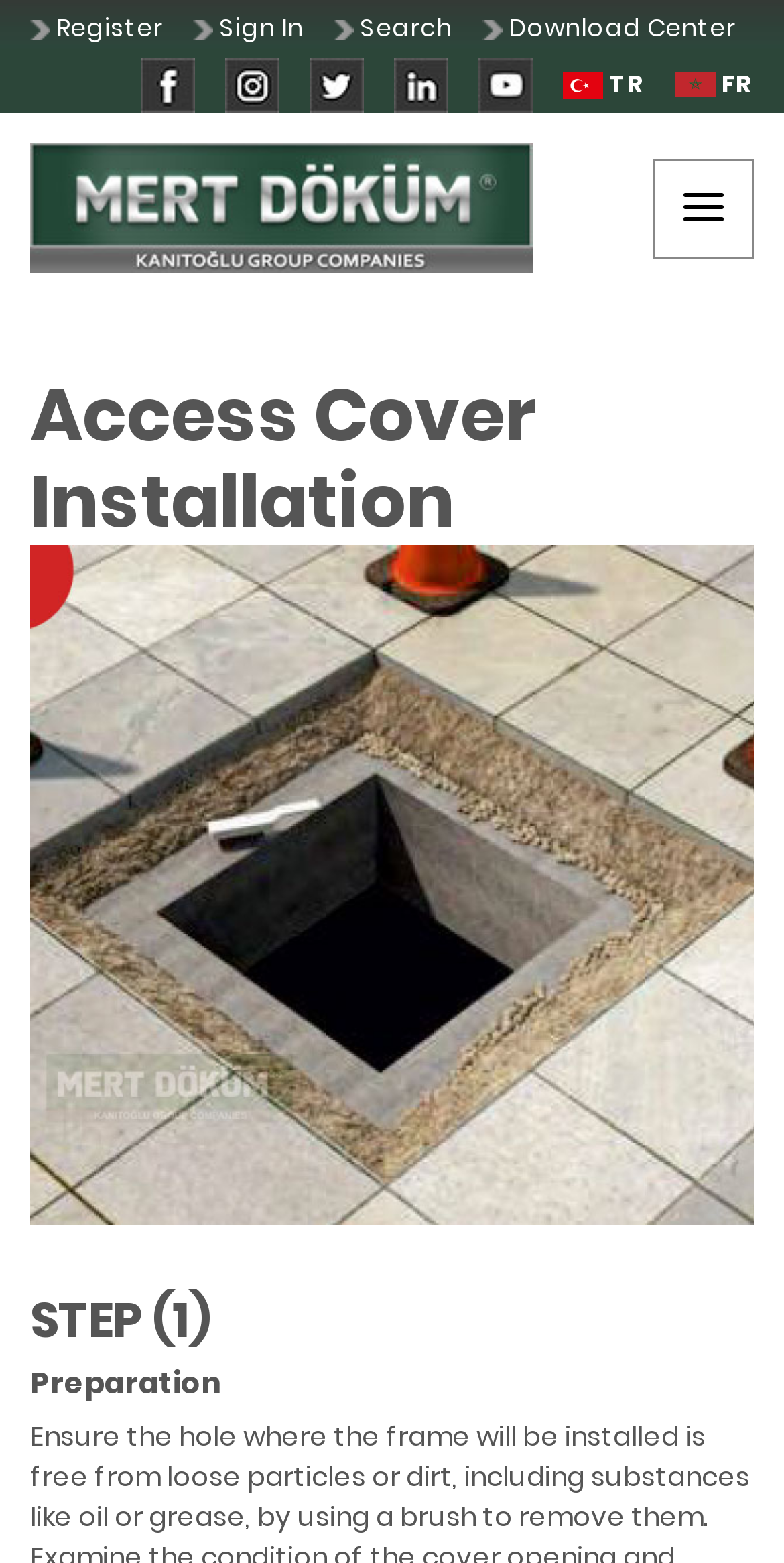Please identify the bounding box coordinates of the clickable area that will fulfill the following instruction: "Switch to NO language". The coordinates should be in the format of four float numbers between 0 and 1, i.e., [left, top, right, bottom].

None